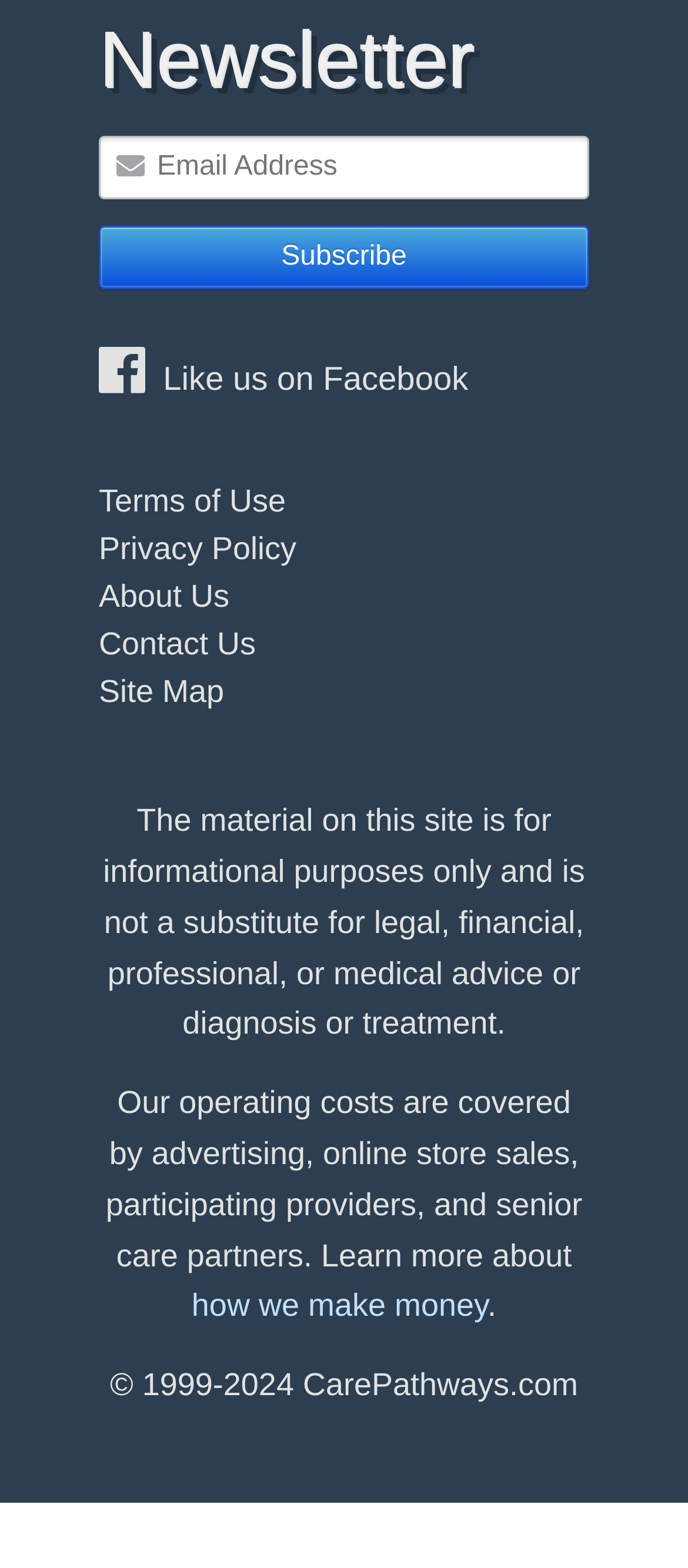What is the topic of the informational material on this site?
Look at the image and answer with only one word or phrase.

Legal, financial, professional, or medical advice